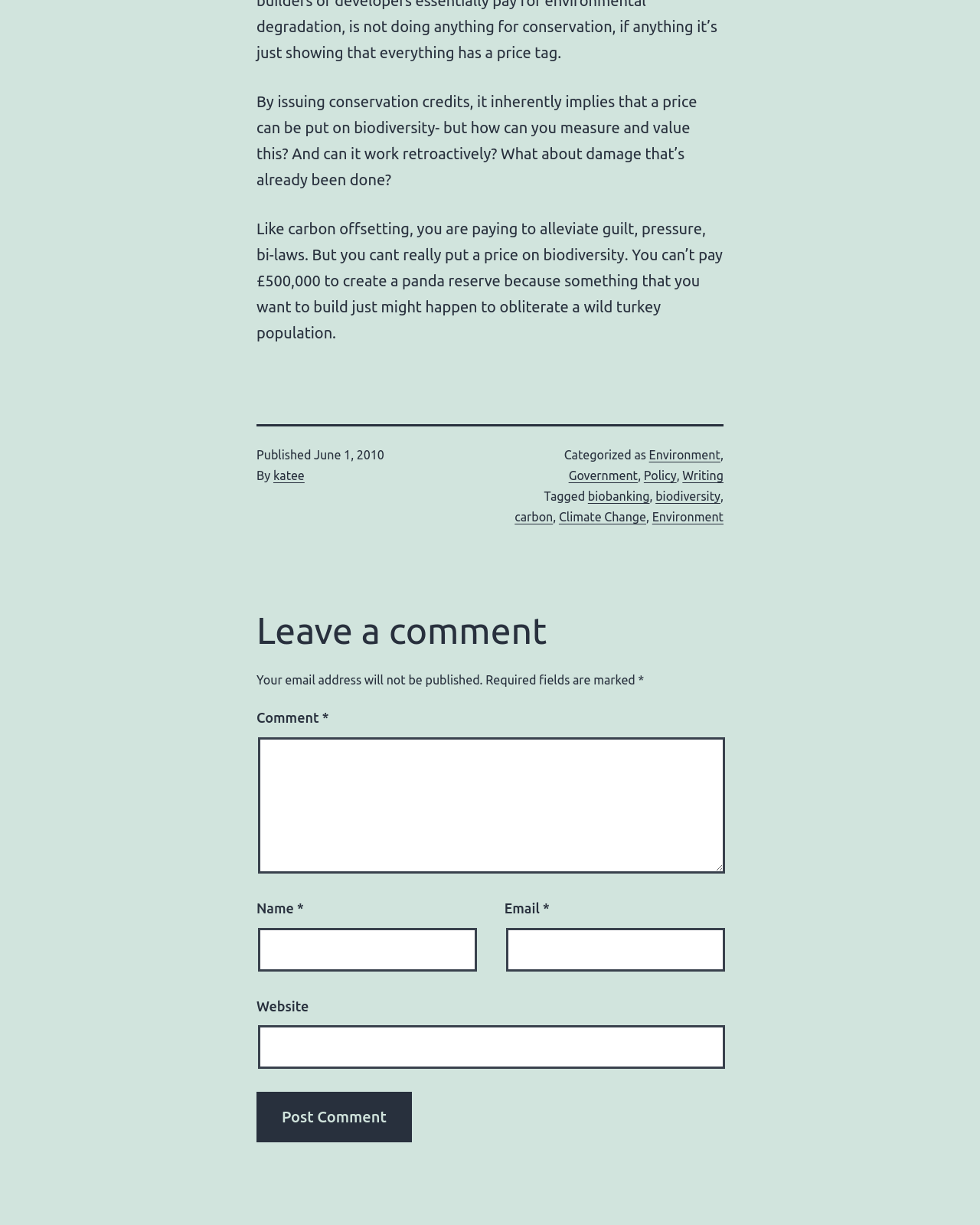What is required to post a comment?
Based on the image, provide your answer in one word or phrase.

Name and email